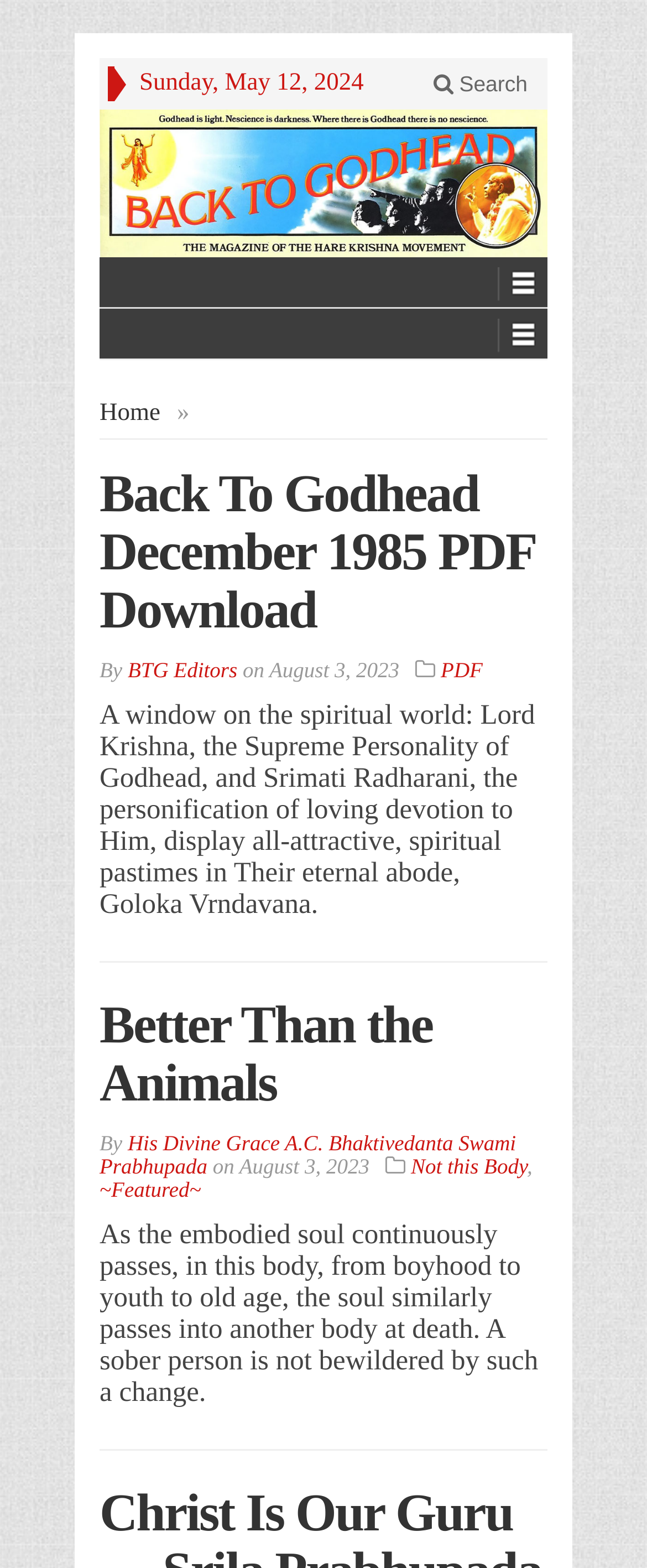Consider the image and give a detailed and elaborate answer to the question: 
What is the title of the second article?

The second article has a heading element with the text 'Better Than the Animals', which is the title of the article.